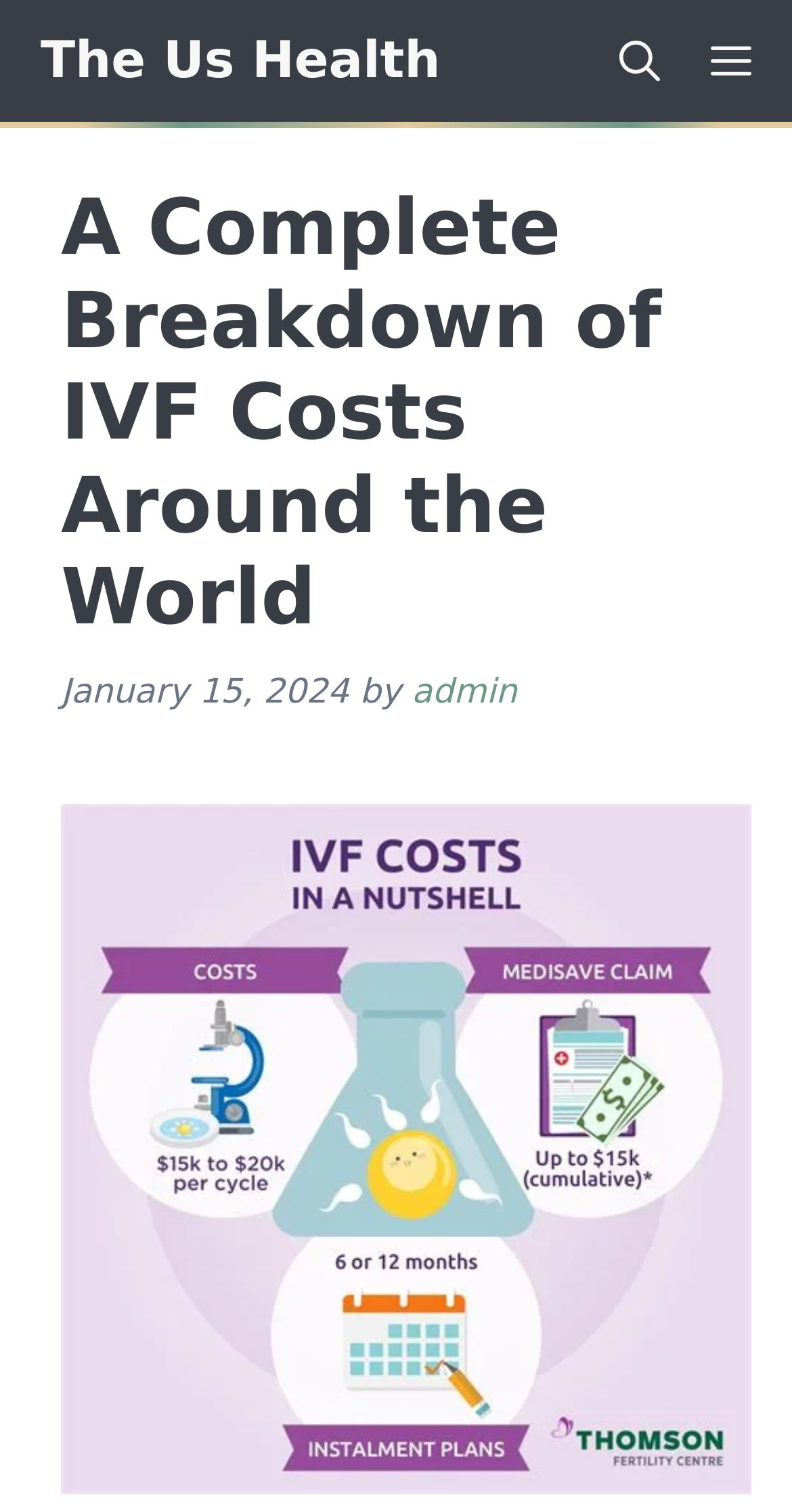Locate the UI element that matches the description admin in the webpage screenshot. Return the bounding box coordinates in the format (top-left x, top-left y, bottom-right x, bottom-right y), with values ranging from 0 to 1.

[0.52, 0.445, 0.653, 0.47]